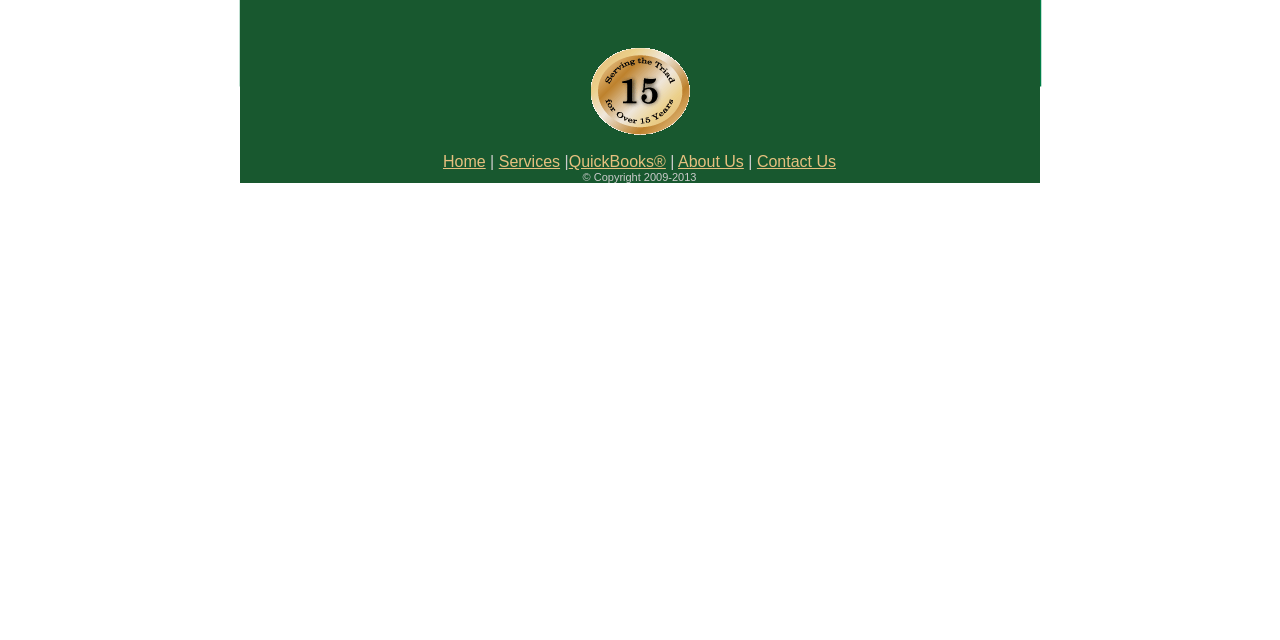Please determine the bounding box coordinates, formatted as (top-left x, top-left y, bottom-right x, bottom-right y), with all values as floating point numbers between 0 and 1. Identify the bounding box of the region described as: Claude Lane

None